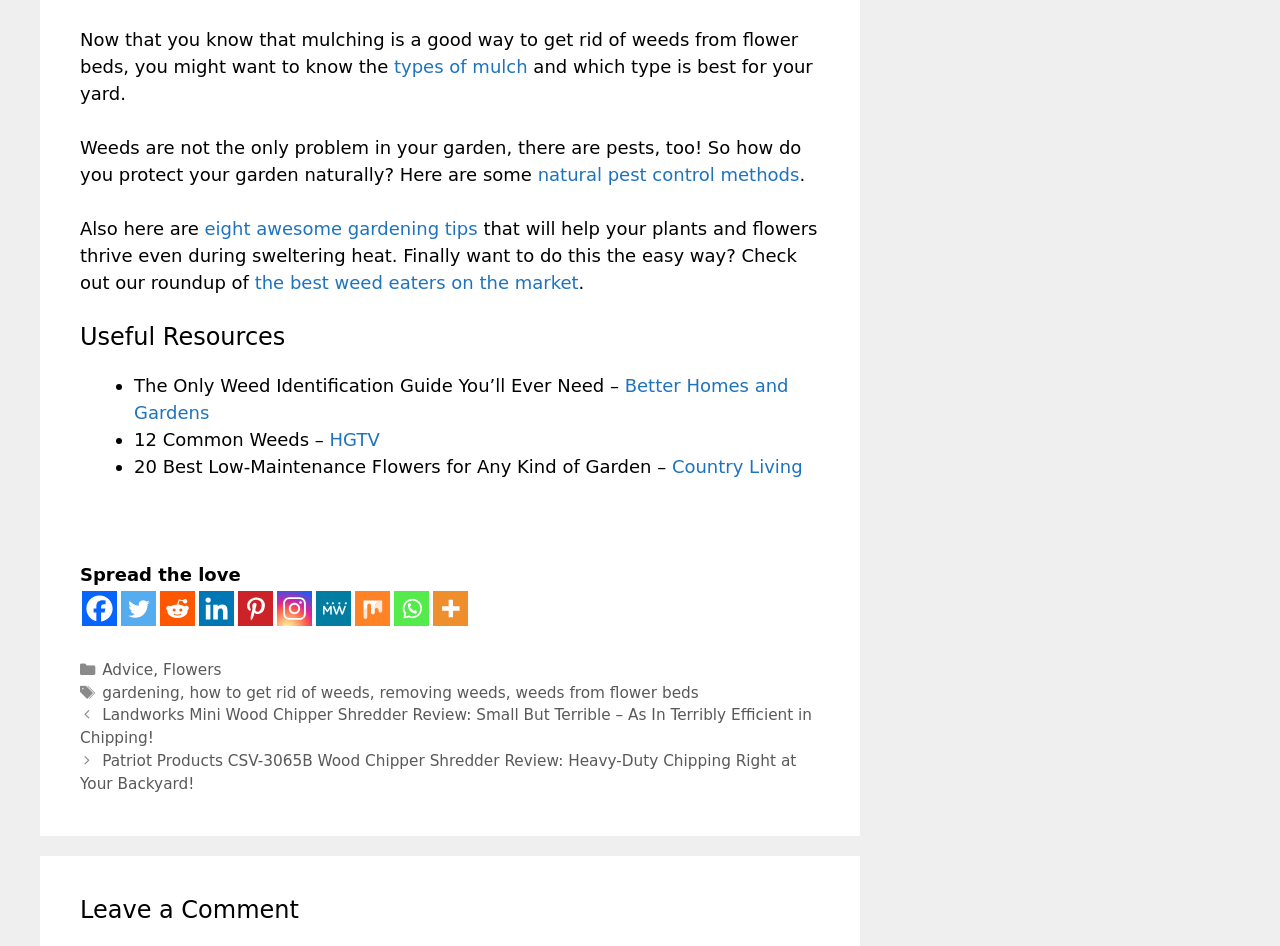Identify the bounding box coordinates for the element you need to click to achieve the following task: "Click on the link to learn about types of mulch". Provide the bounding box coordinates as four float numbers between 0 and 1, in the form [left, top, right, bottom].

[0.308, 0.059, 0.412, 0.082]